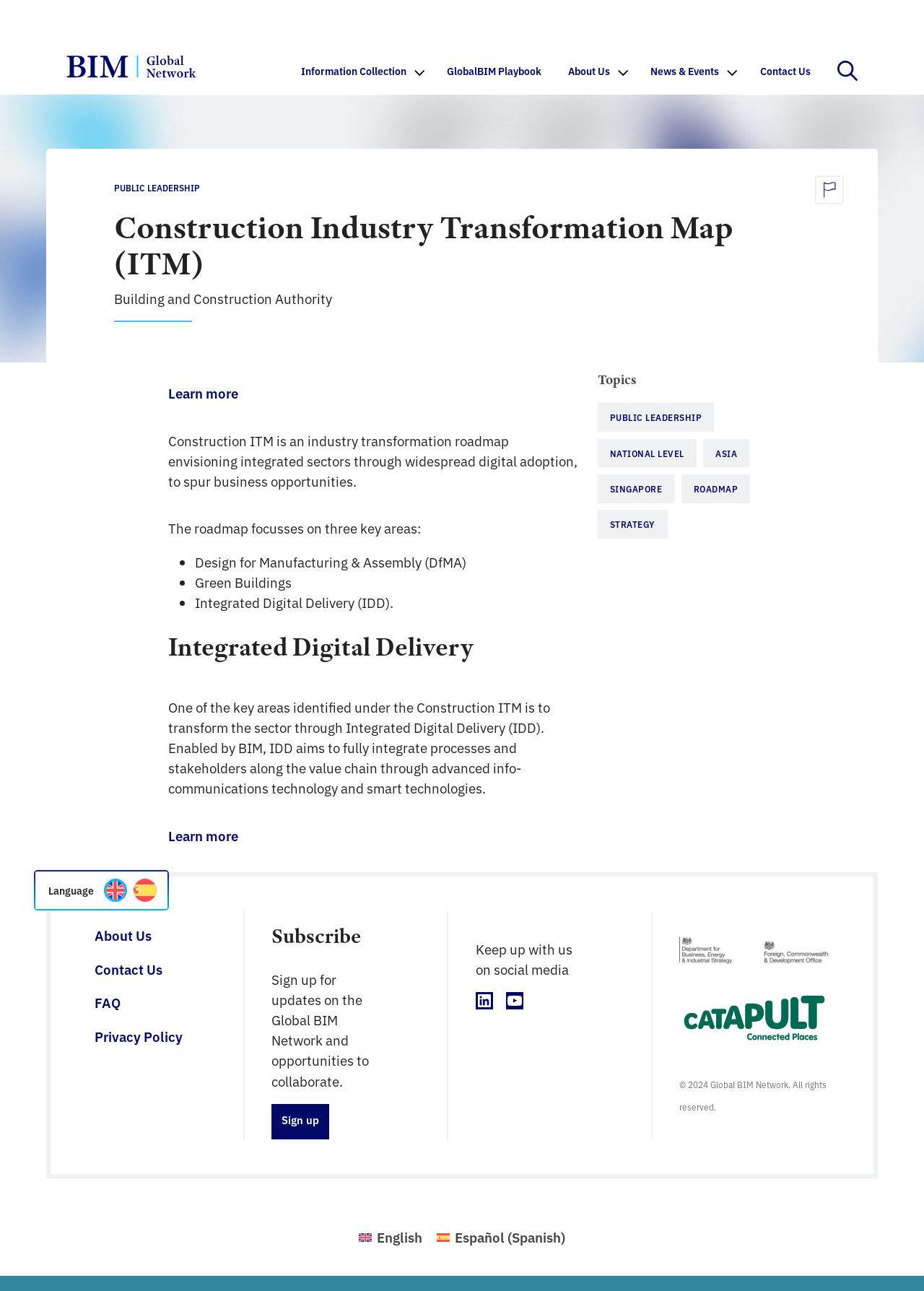Use a single word or phrase to answer this question: 
What are the three key areas of the Construction ITM roadmap?

Design for Manufacturing, Green Buildings, Integrated Digital Delivery